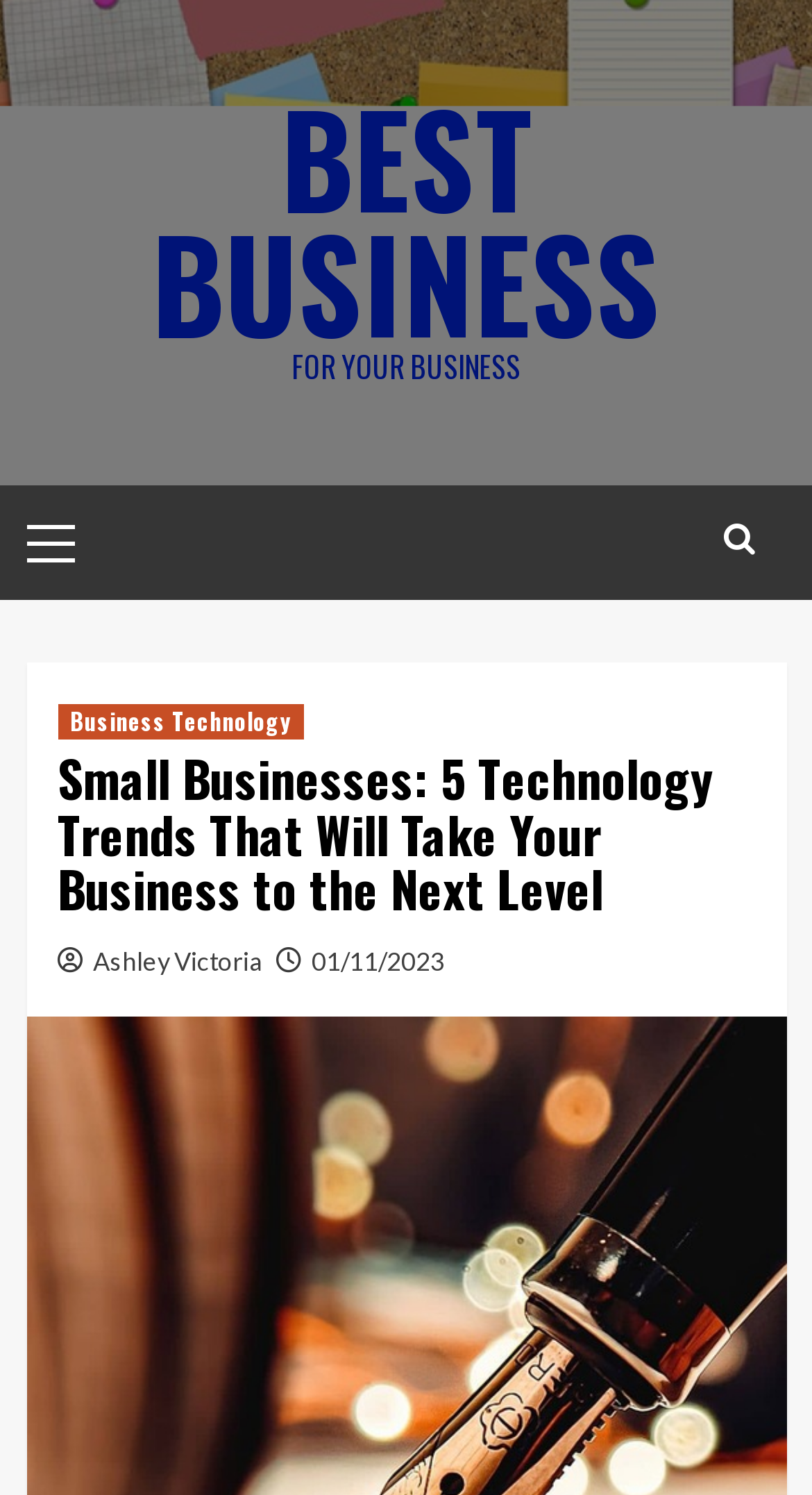Answer the question using only one word or a concise phrase: Who is the author of the article?

Ashley Victoria